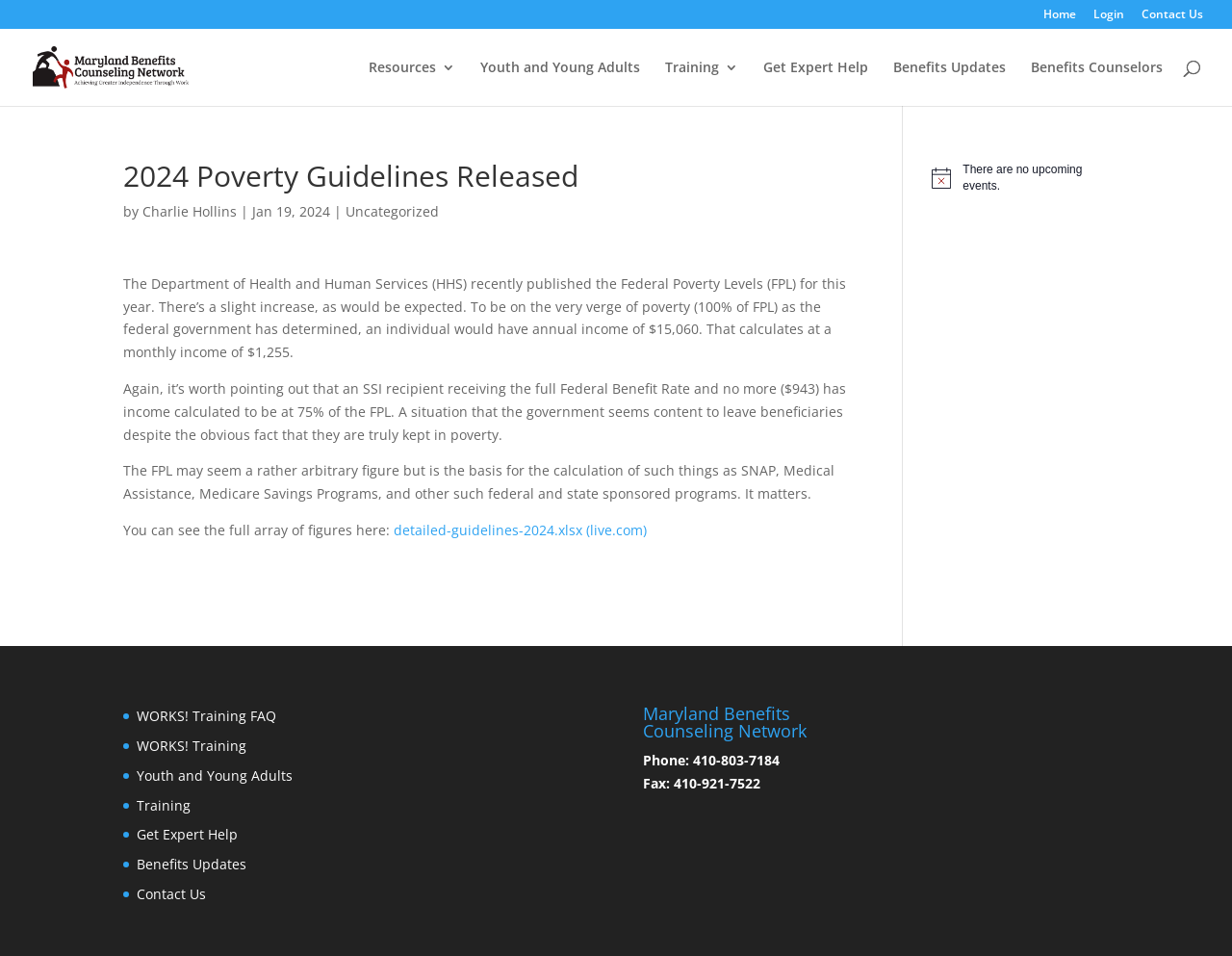Highlight the bounding box coordinates of the element that should be clicked to carry out the following instruction: "View the detailed 2024 guidelines". The coordinates must be given as four float numbers ranging from 0 to 1, i.e., [left, top, right, bottom].

[0.32, 0.545, 0.525, 0.564]